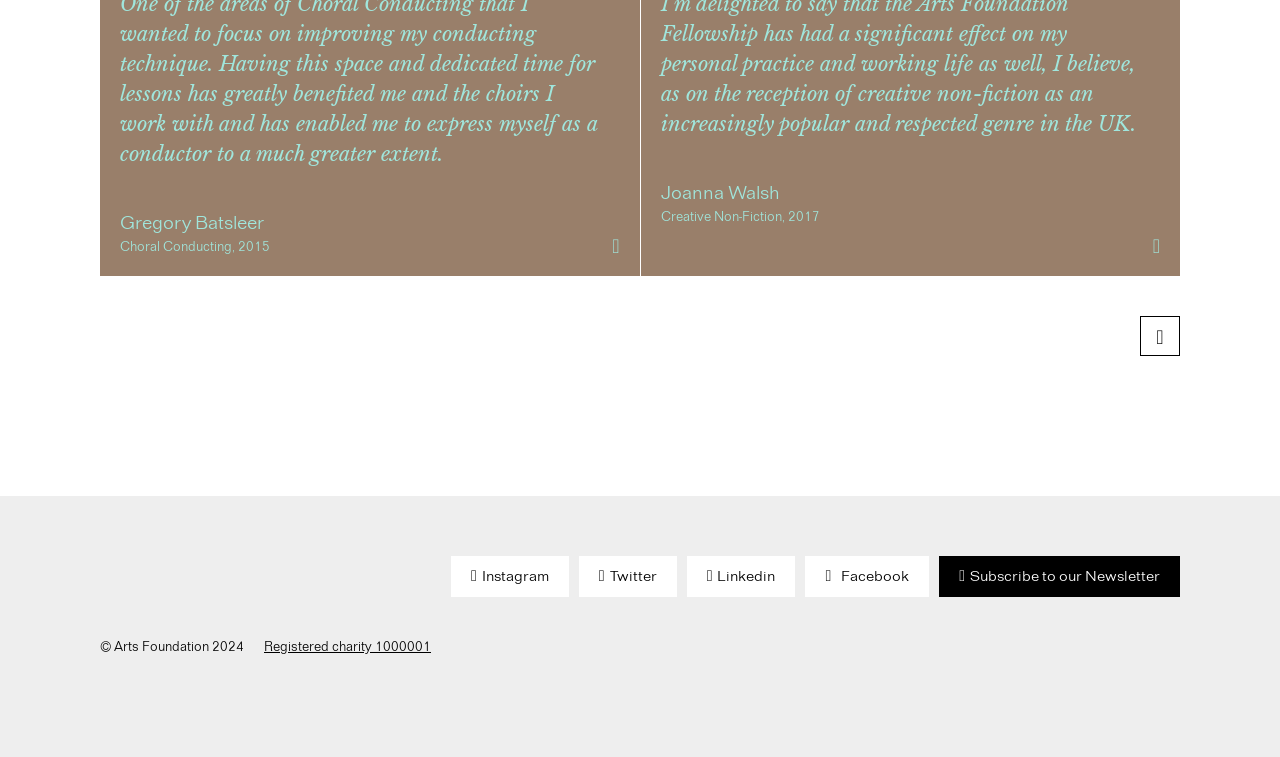Answer the question below with a single word or a brief phrase: 
What is the purpose of the link at the bottom?

Subscribe to Newsletter